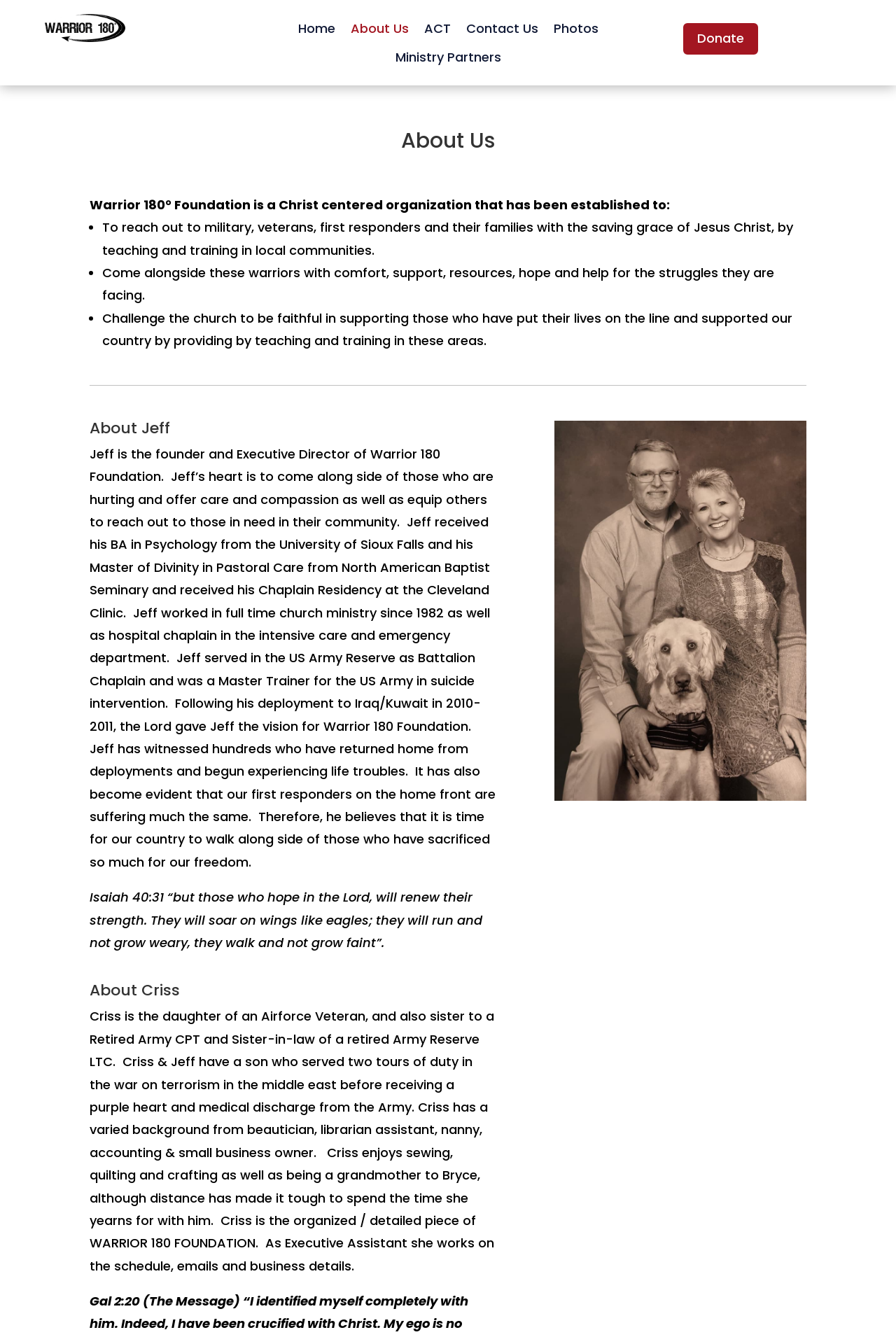Kindly provide the bounding box coordinates of the section you need to click on to fulfill the given instruction: "Click on 'Back to Articles'".

None